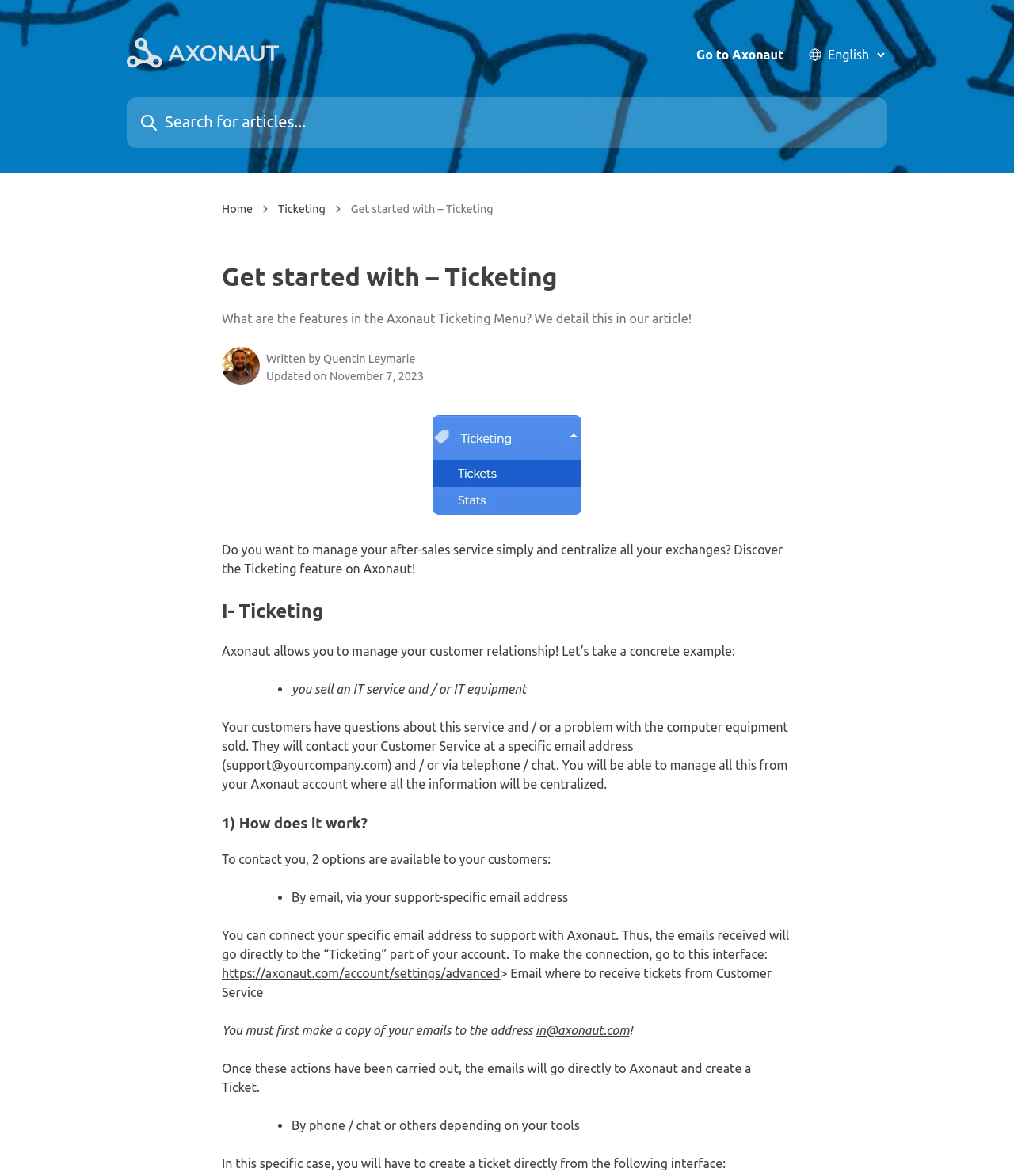Who wrote this article?
Please give a detailed and elaborate explanation in response to the question.

The author of this article is Quentin Leymarie, as indicated by the text 'Written by Quentin Leymarie' on the webpage.